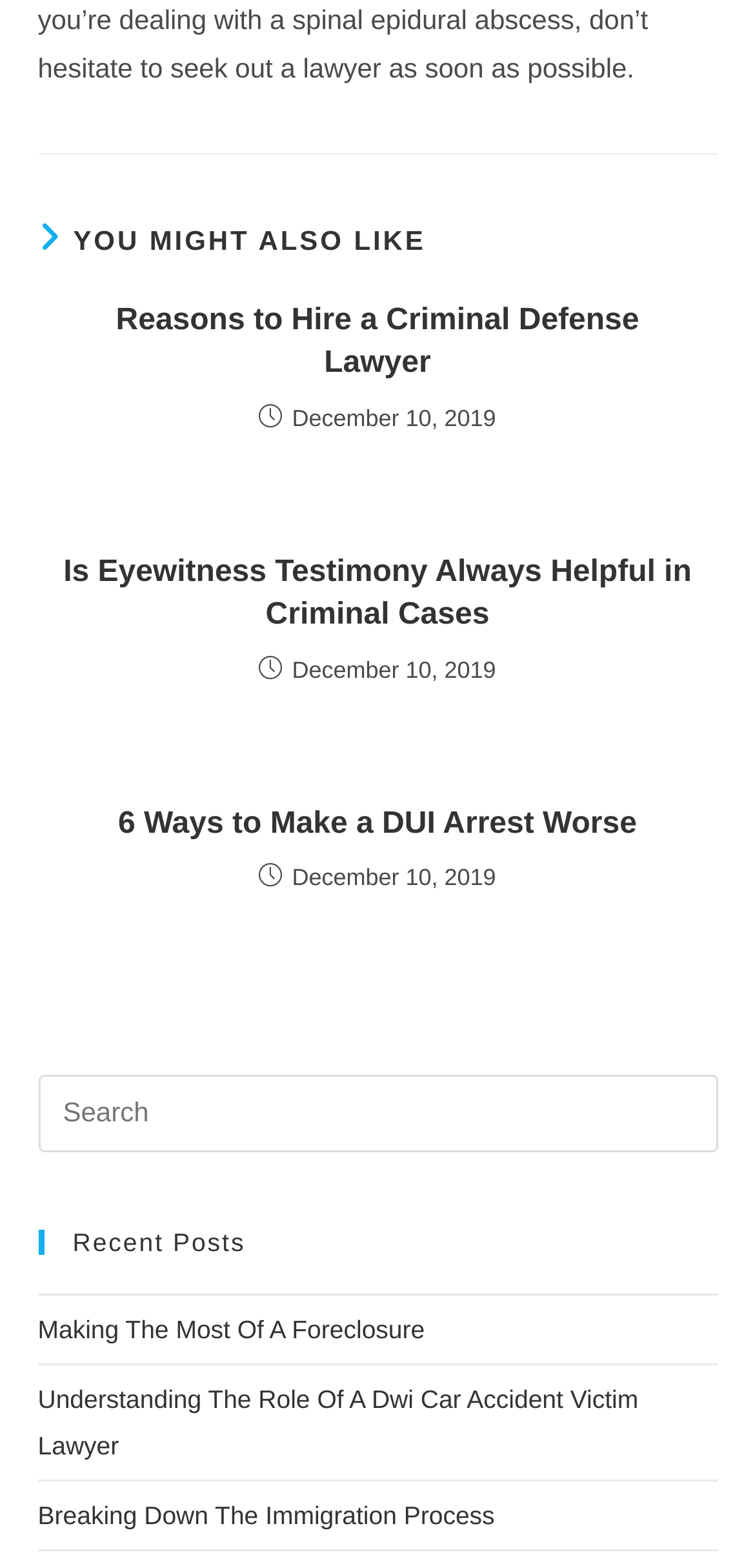Answer the question using only one word or a concise phrase: How many articles are on this webpage?

3